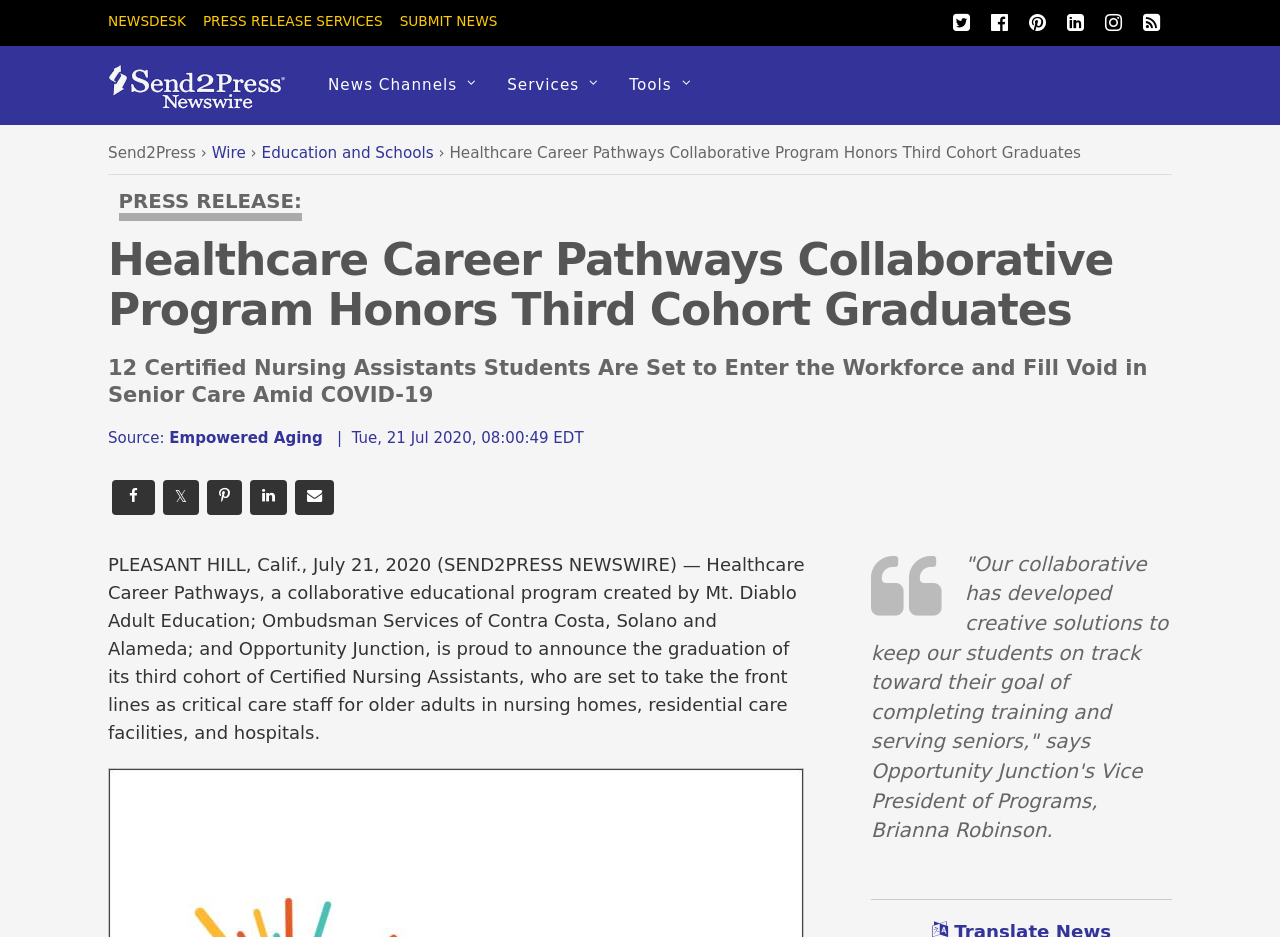How many Certified Nursing Assistants students are set to enter the workforce?
Please ensure your answer is as detailed and informative as possible.

I found the answer by looking at the text content of the webpage, specifically the sentence '12 Certified Nursing Assistants Students Are Set to Enter the Workforce and Fill Void in Senior Care Amid COVID-19' which mentions the number of students.